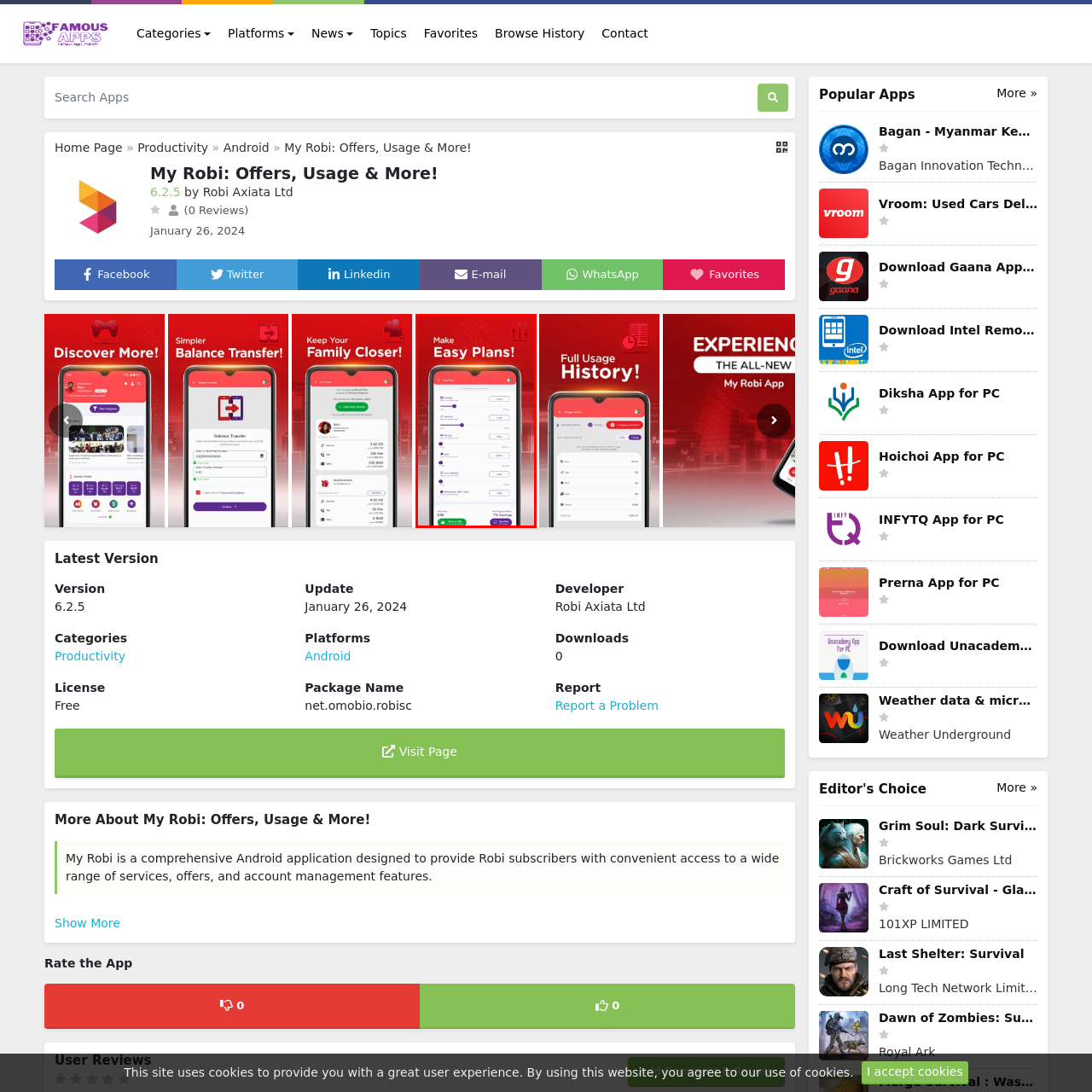Concentrate on the image section marked by the red rectangle and answer the following question comprehensively, using details from the image: What is the purpose of the interactive sliders?

The caption states that the list interface presents various options or services with interactive sliders, allowing users to adjust settings or select preferences easily, which implies that the purpose of the interactive sliders is to enable users to adjust settings or select preferences.